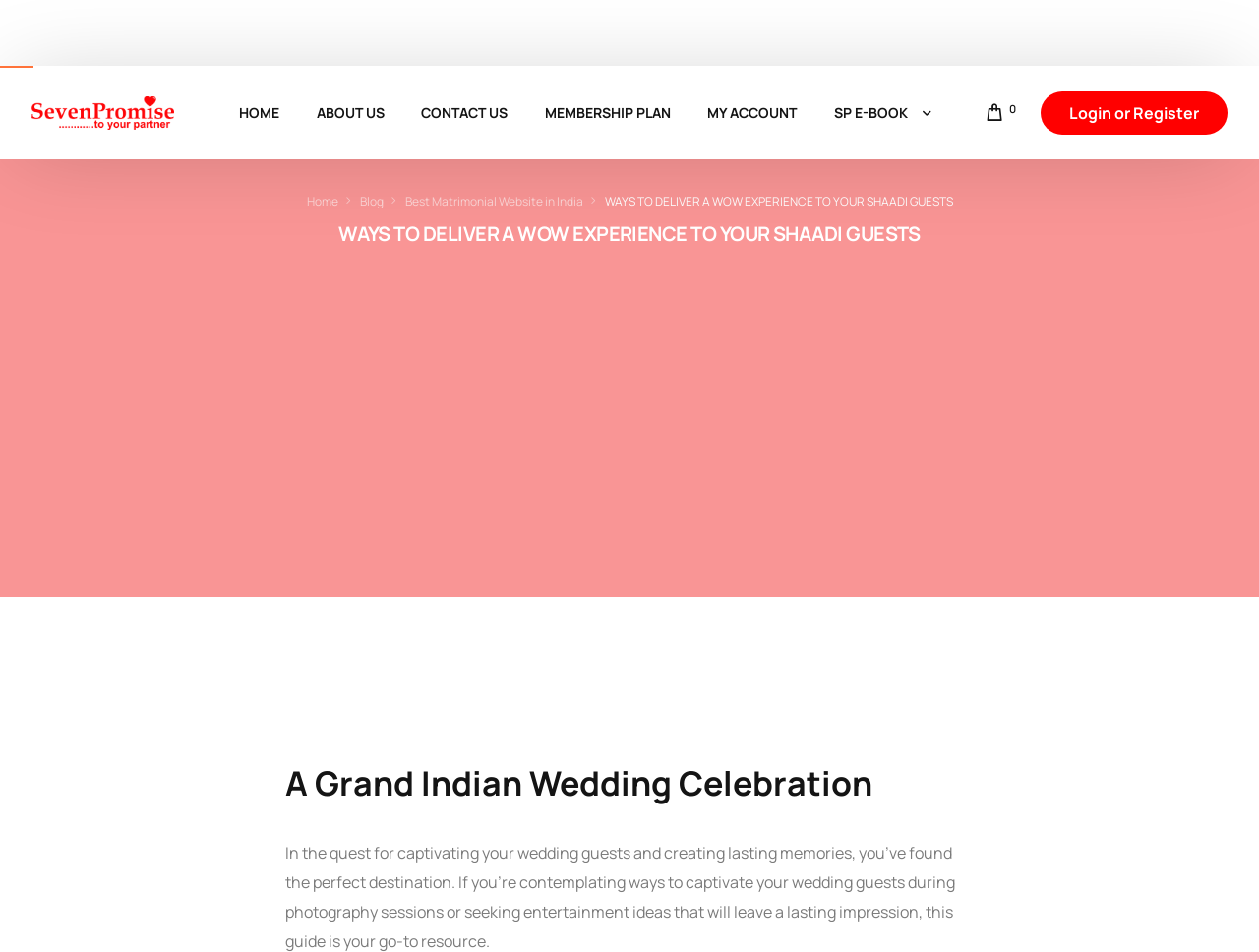Refer to the image and provide an in-depth answer to the question:
How many community links are available?

The community links are listed vertically on the right side of the webpage, starting from 'Aggarwal & Baniya' to 'ST (Scheduled Tribe)'. By counting these links, we can find that there are 14 community links available.